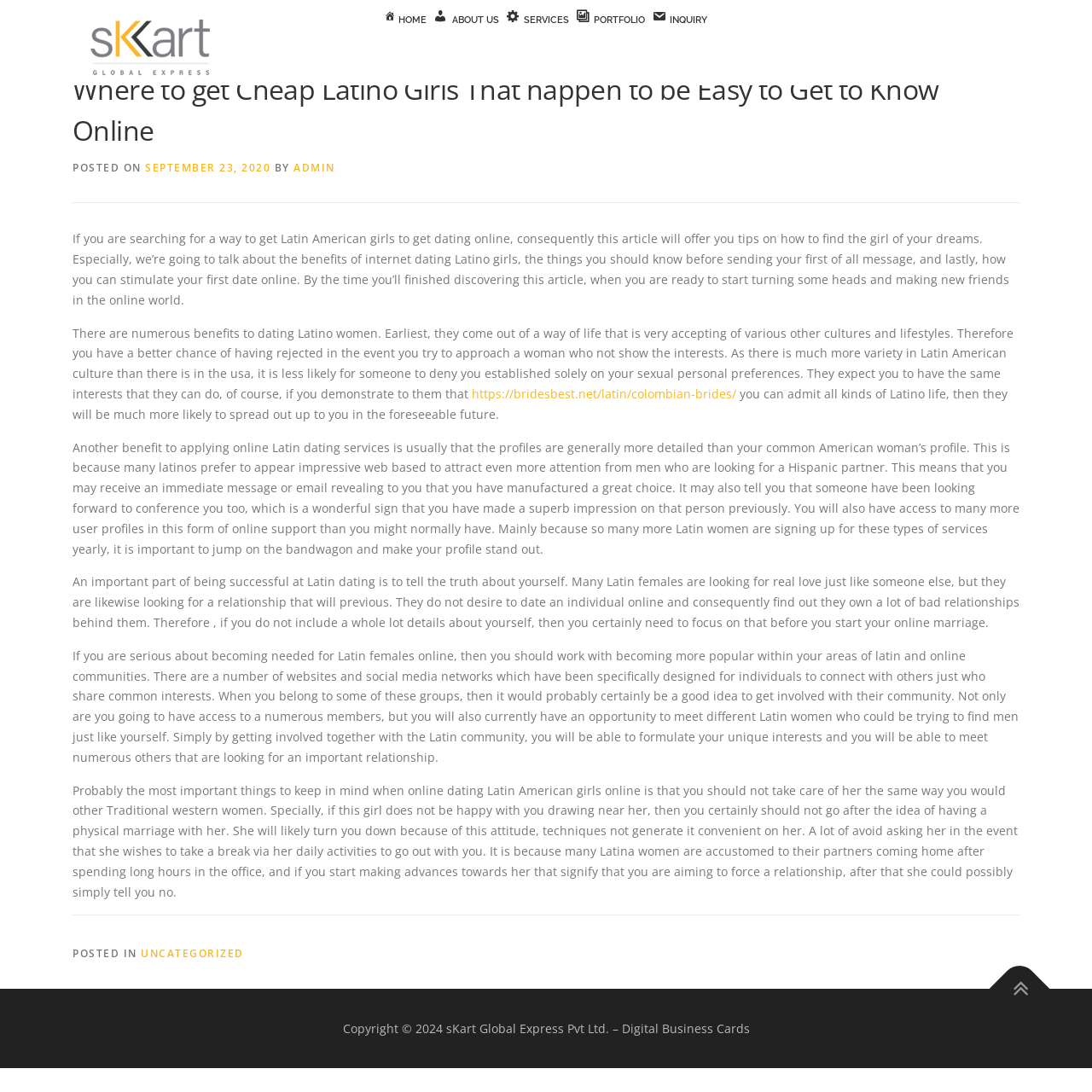Your task is to extract the text of the main heading from the webpage.

Where to get Cheap Latino Girls That happen to be Easy to Get to Know Online